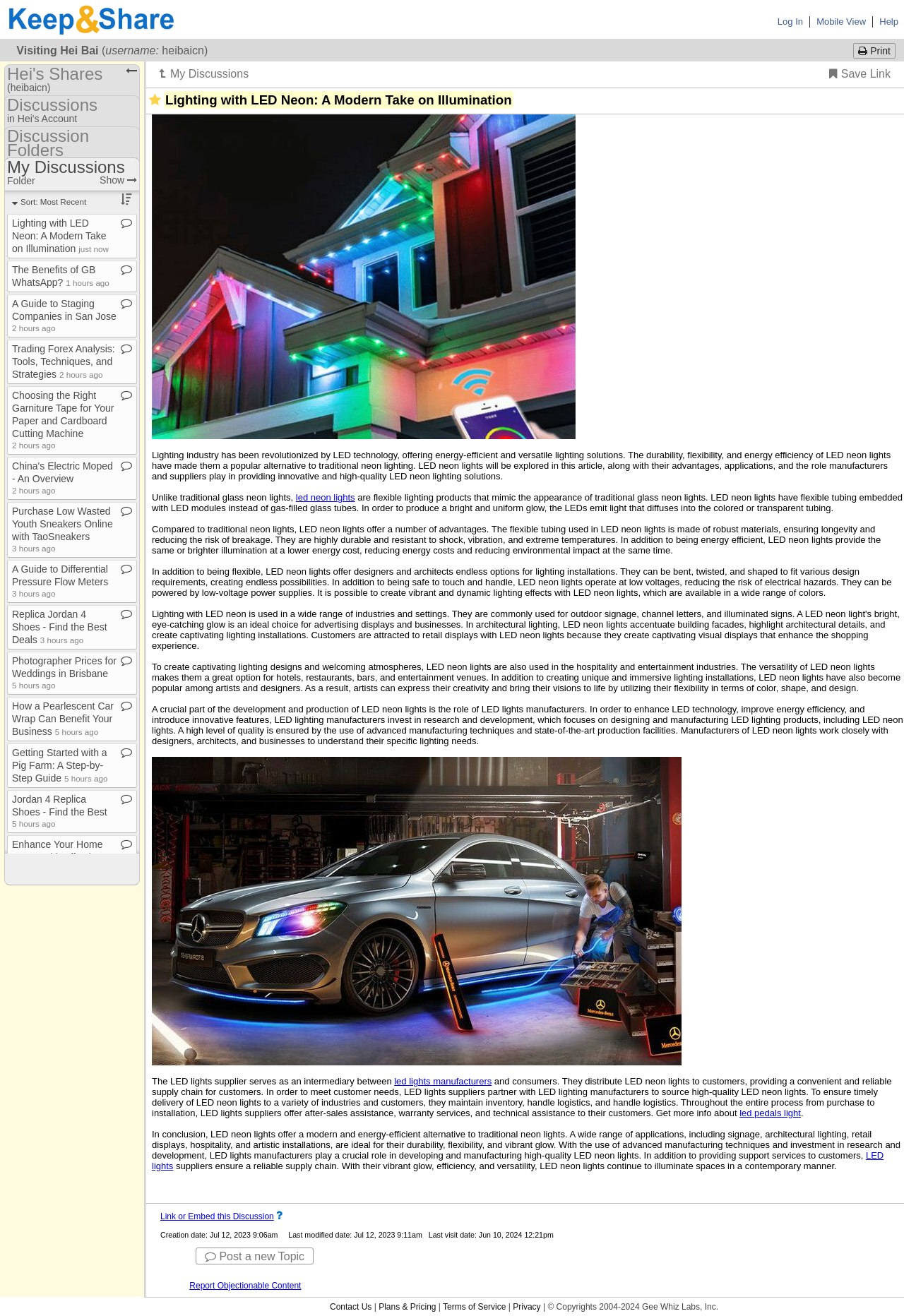Find the bounding box coordinates of the element to click in order to complete the given instruction: "Log in."

[0.86, 0.012, 0.888, 0.02]